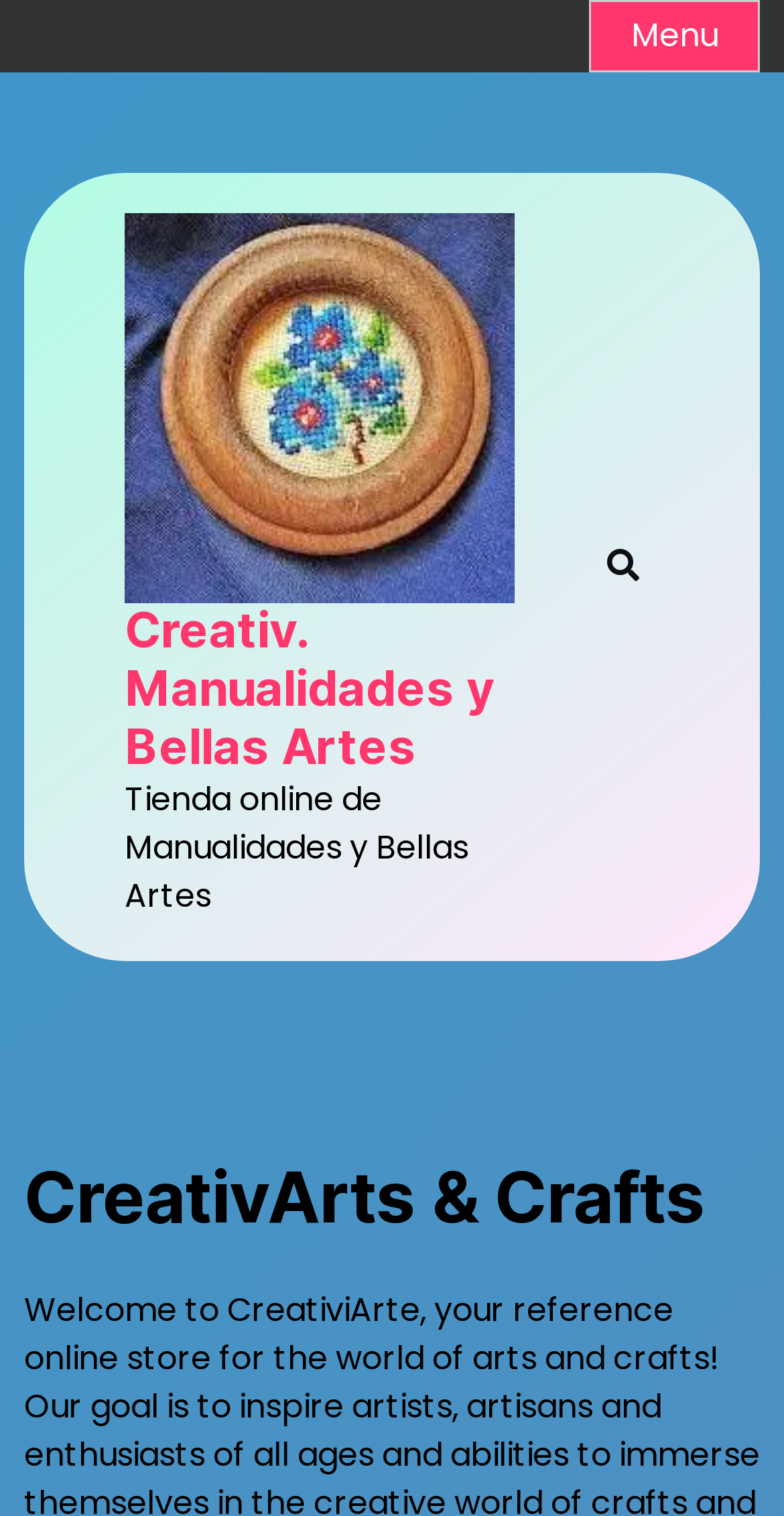What is the main heading of this webpage? Please extract and provide it.

Creativ. Manualidades y Bellas Artes